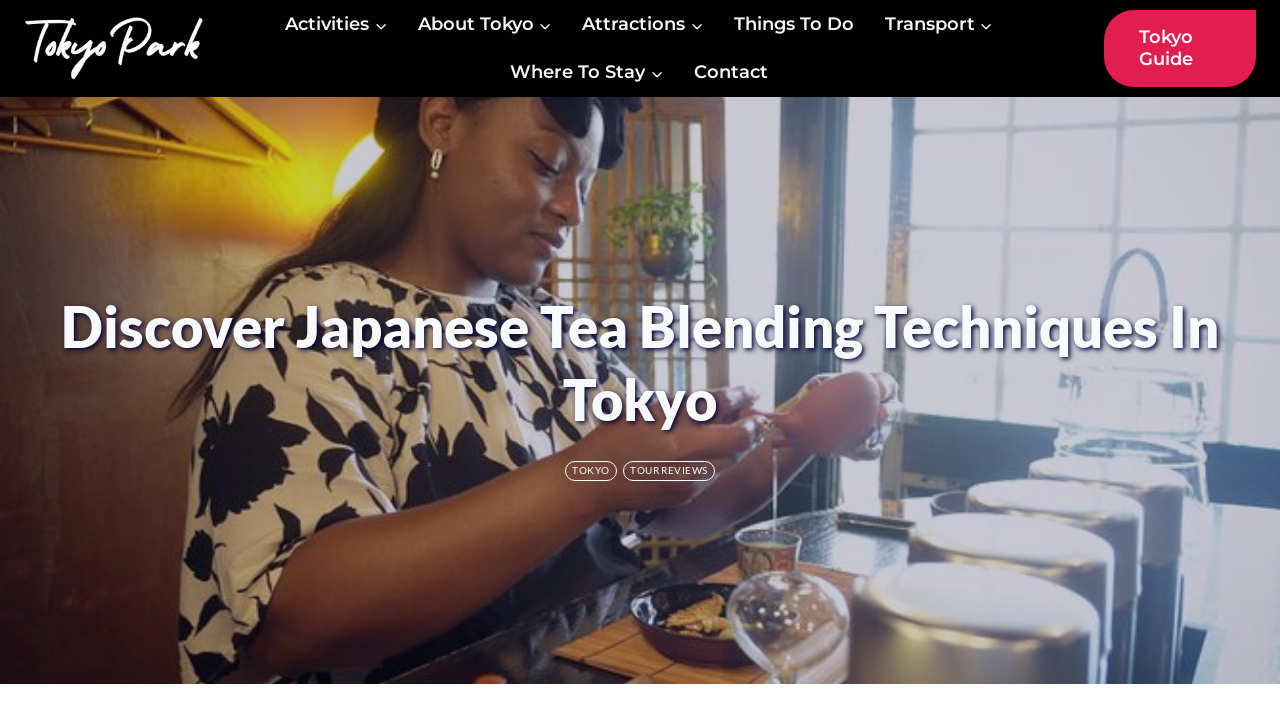Using the webpage screenshot and the element description About TokyoExpand, determine the bounding box coordinates. Specify the coordinates in the format (top-left x, top-left y, bottom-right x, bottom-right y) with values ranging from 0 to 1.

[0.315, 0.0, 0.443, 0.068]